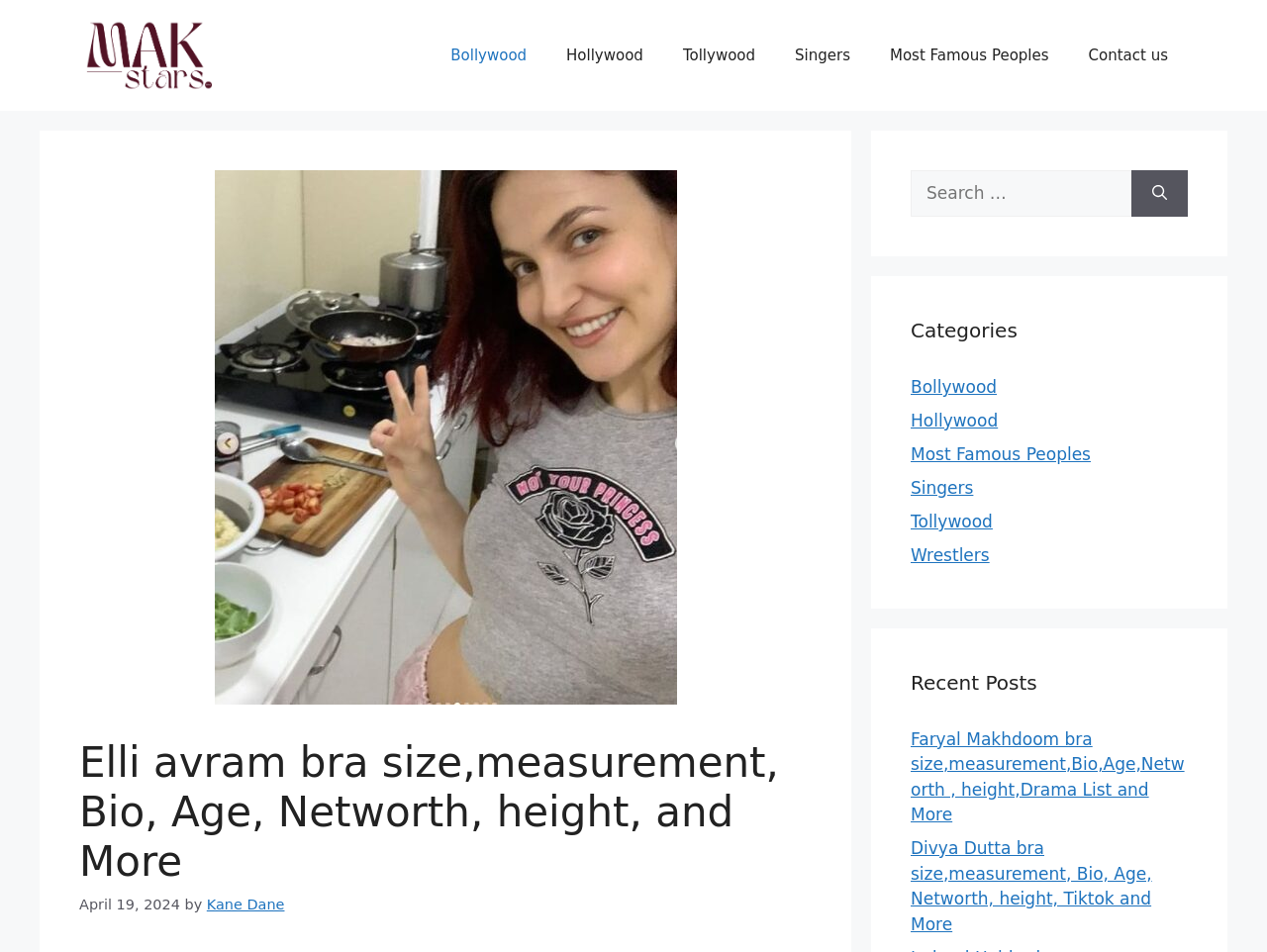Create a detailed summary of all the visual and textual information on the webpage.

This webpage is about Elli Avram, a Bollywood movie star, and provides information about her bra size, body measurement, net worth, and more. 

At the top of the page, there is a banner with the site's name, "The Bra Size", accompanied by an image. Below the banner, there is a primary navigation menu with links to different categories, including Bollywood, Hollywood, Tollywood, Singers, Most Famous Peoples, and Contact us.

The main content of the page is headed by a title that reads "Elli avram bra size, measurement, Bio, Age, Networth, height, and More", followed by the date "April 19, 2024" and the author's name "Kane Dane". 

On the right side of the page, there is a search box with a "Search" button, allowing users to search for specific content. Below the search box, there are two sections: "Categories" and "Recent Posts". The "Categories" section lists links to different categories, including Bollywood, Hollywood, Most Famous Peoples, Singers, Tollywood, and Wrestlers. The "Recent Posts" section lists links to recent articles, including Faryal Makhdoom's and Divya Dutta's bra size, measurement, bio, age, net worth, height, and more.